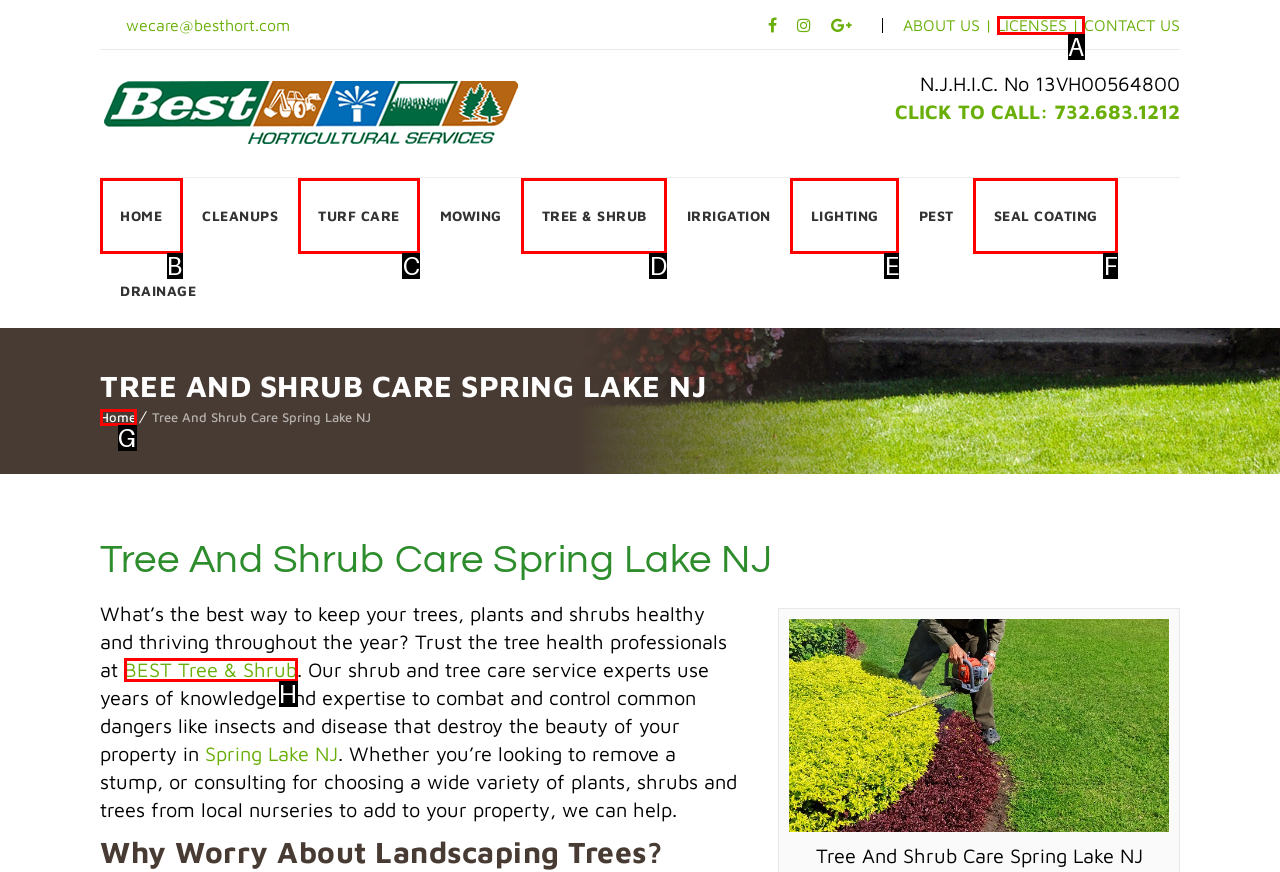From the provided choices, determine which option matches the description: BEST Tree & Shrub. Respond with the letter of the correct choice directly.

H